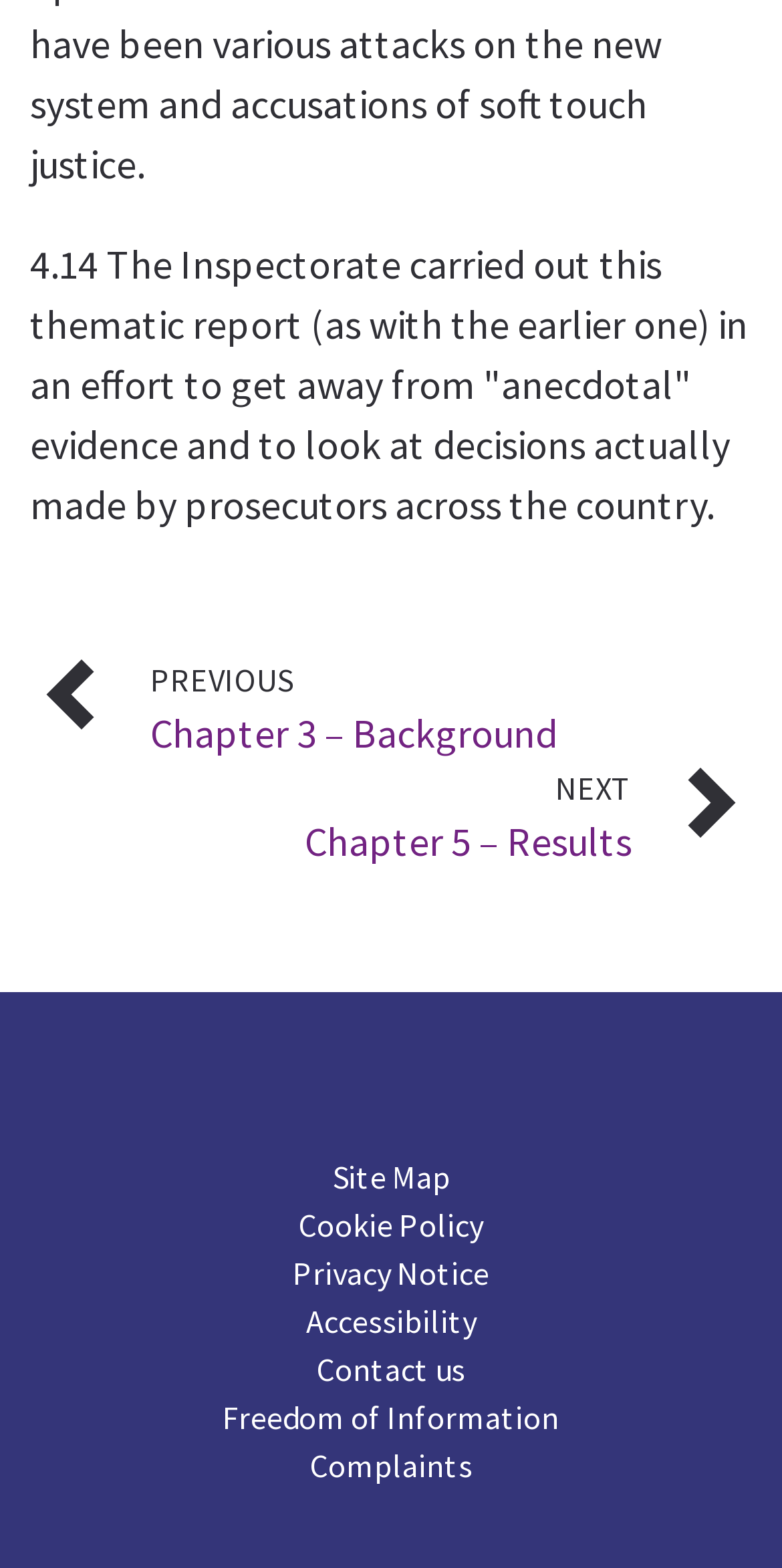Find the bounding box coordinates for the area you need to click to carry out the instruction: "view site map". The coordinates should be four float numbers between 0 and 1, indicated as [left, top, right, bottom].

[0.424, 0.735, 0.576, 0.765]